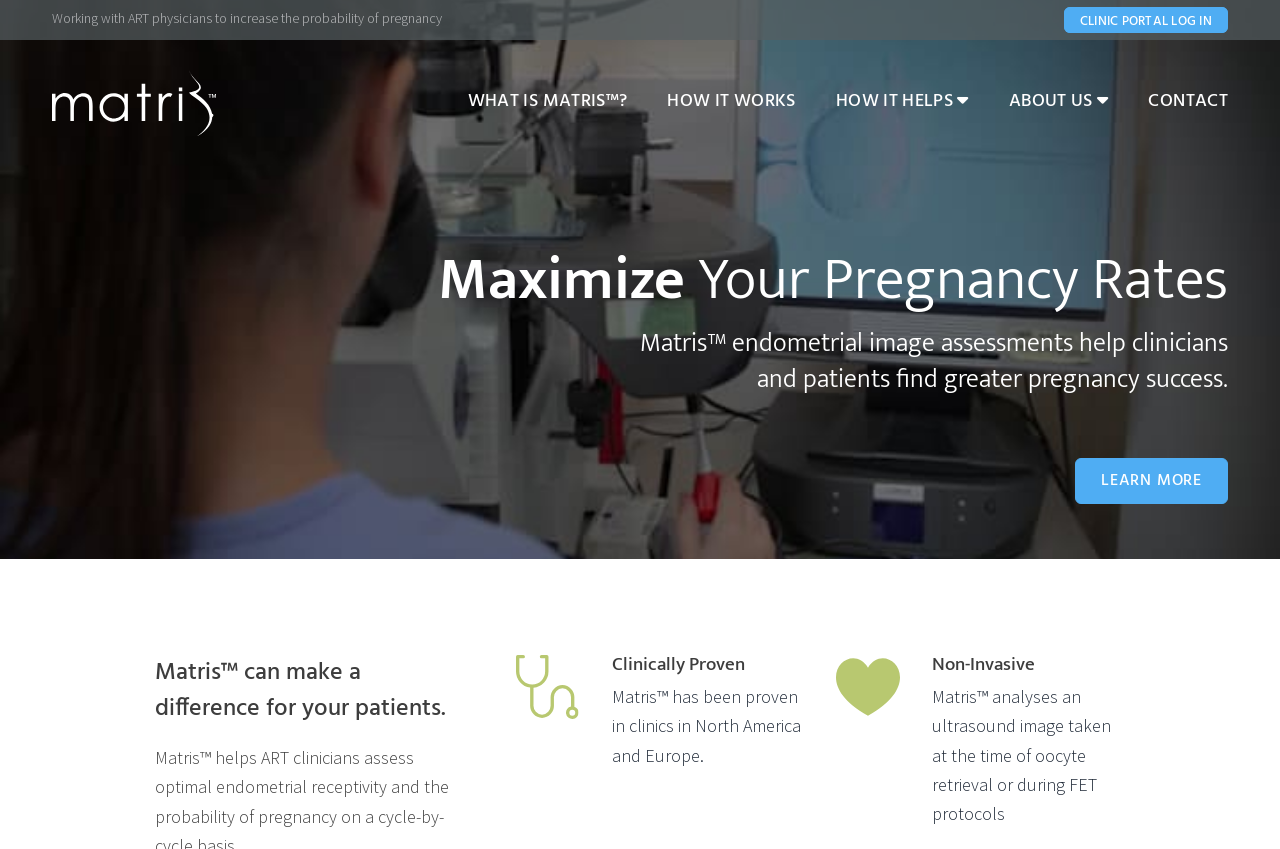What does Matris™ analyze?
Refer to the image and give a detailed answer to the question.

According to the webpage, Matris™ analyses an ultrasound image taken at the time of oocyte retrieval or during FET protocols. This information is provided in the section describing how Matris™ is non-invasive.